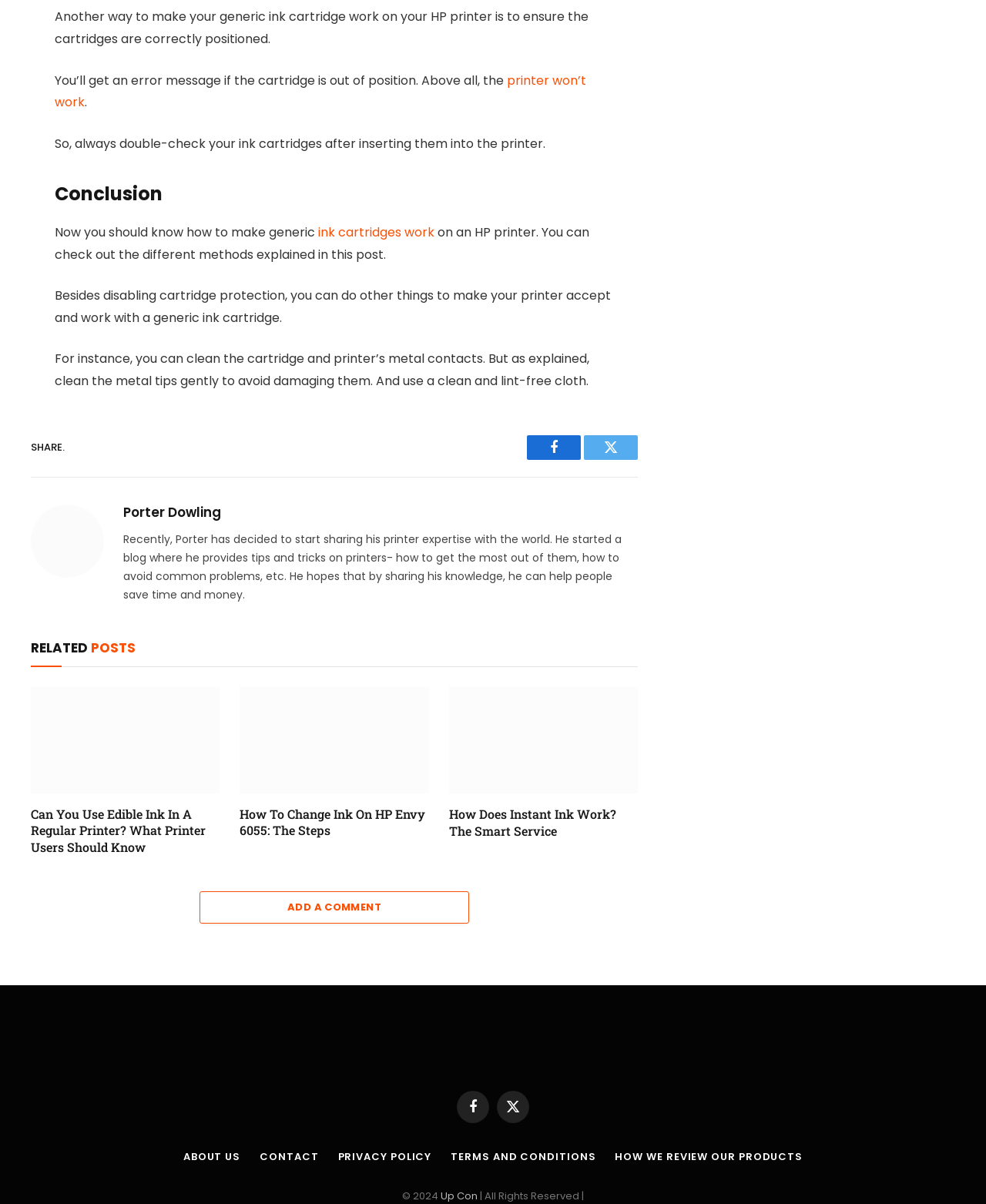Please answer the following question using a single word or phrase: Who is the author of the blog?

Porter Dowling